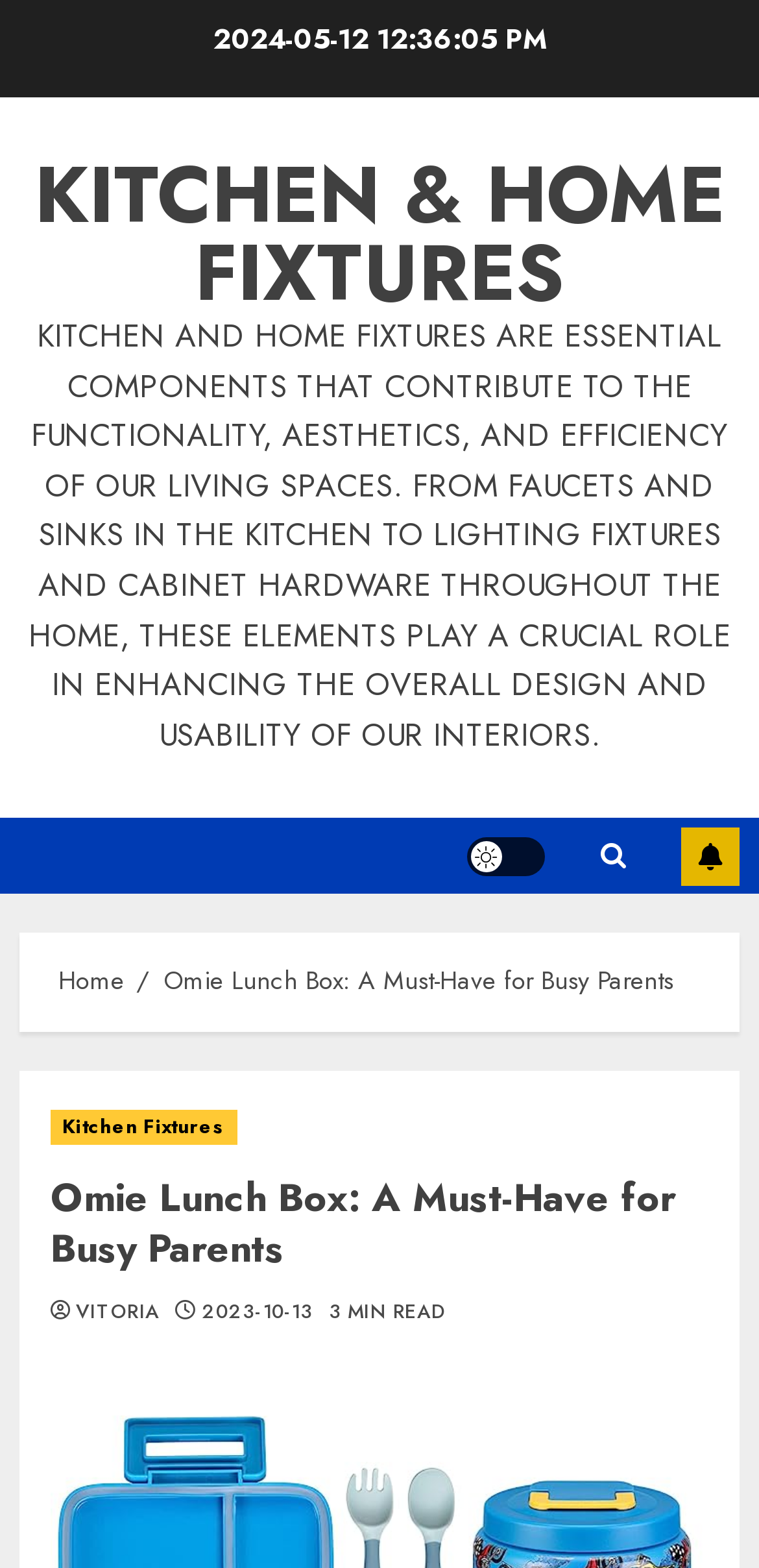Reply to the question below using a single word or brief phrase:
How many links are there in the breadcrumbs navigation?

2